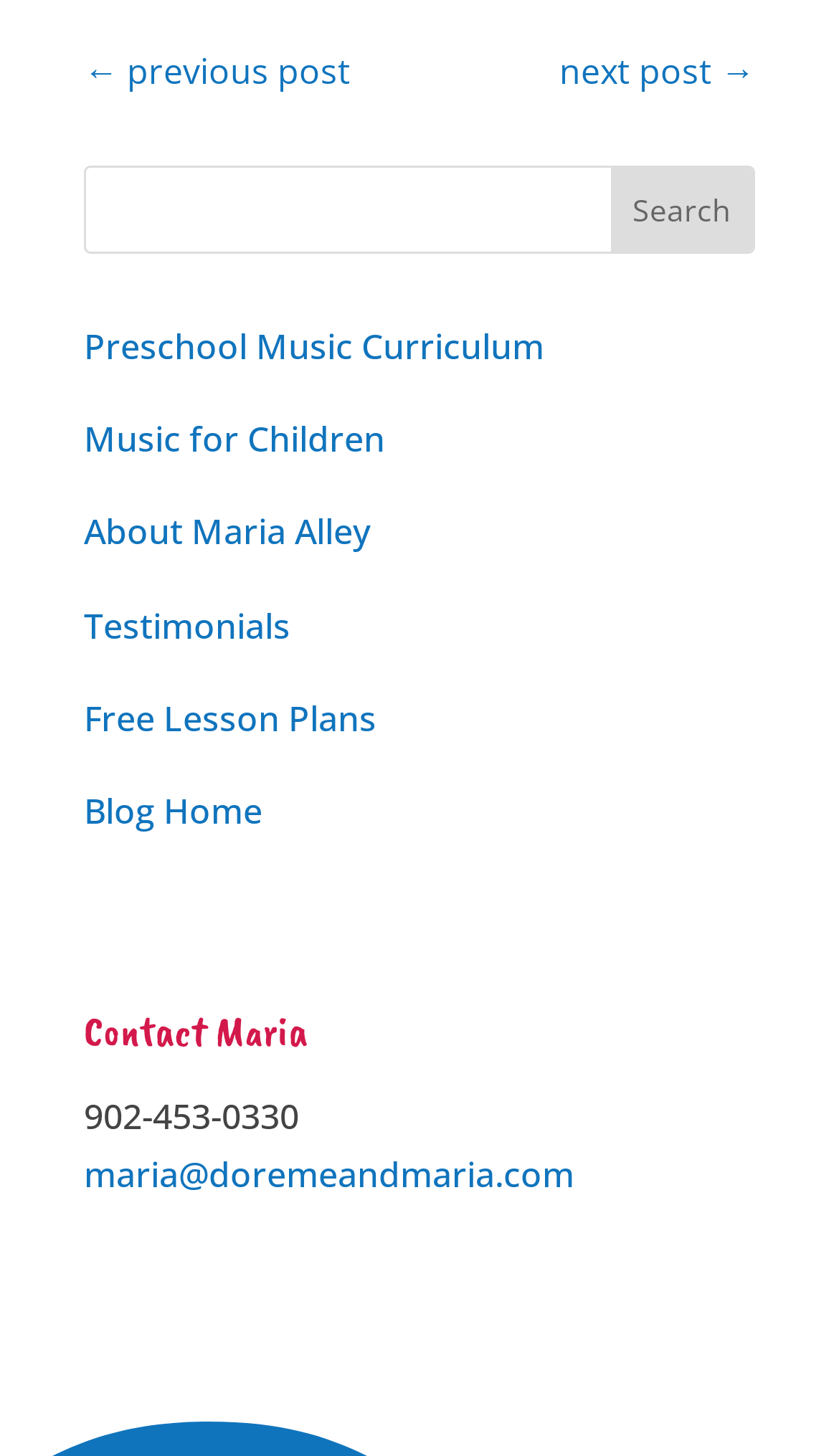Please specify the bounding box coordinates of the area that should be clicked to accomplish the following instruction: "go to previous post". The coordinates should consist of four float numbers between 0 and 1, i.e., [left, top, right, bottom].

[0.1, 0.029, 0.418, 0.069]